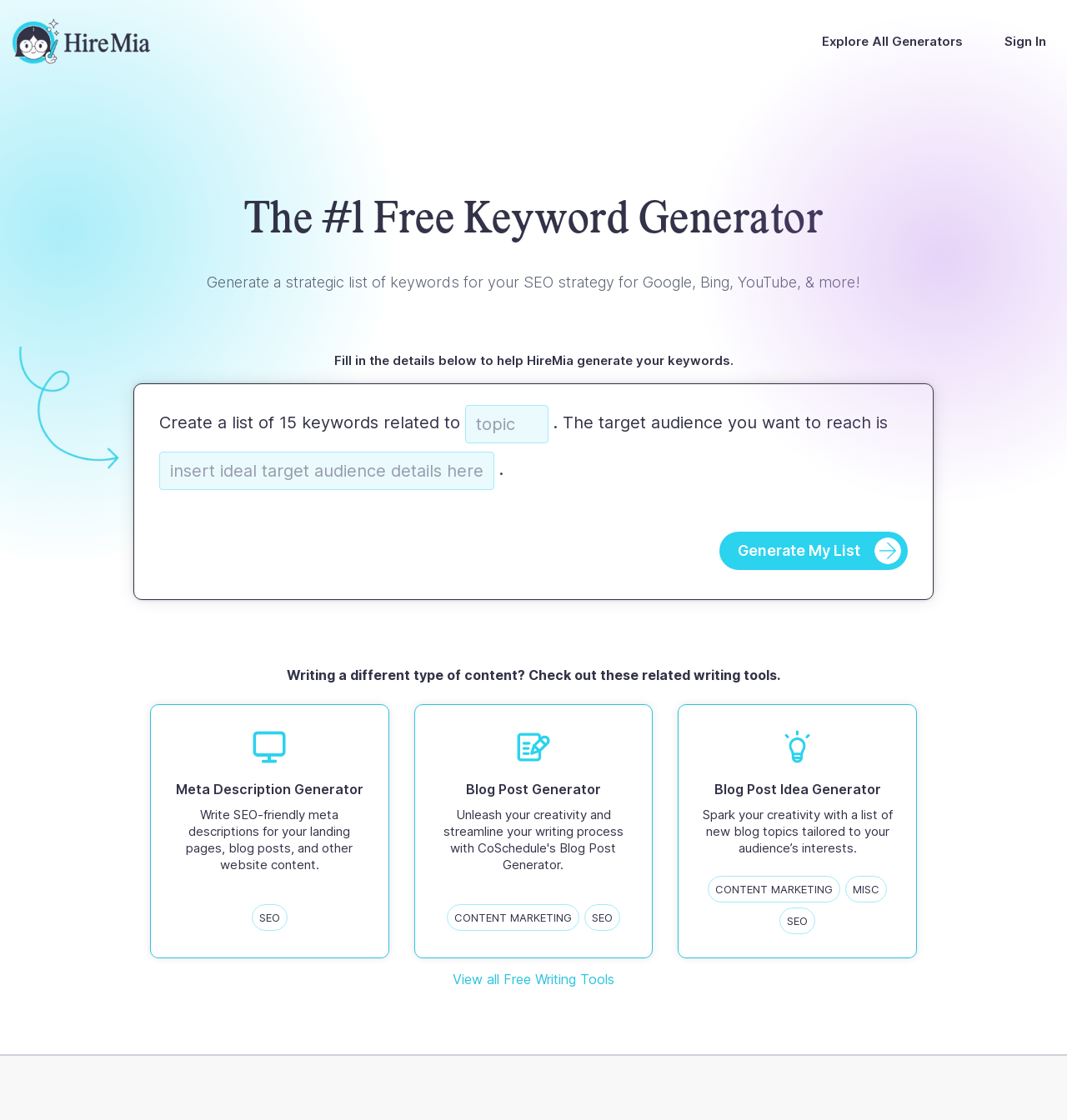Look at the image and answer the question in detail:
What is the purpose of the input fields?

The input fields are used to fill in the details to help HireMia generate keywords for the user's SEO strategy. The input fields are located below the heading 'The #1 Free Keyword Generator' and have bounding box coordinates [0.313, 0.315, 0.687, 0.329].